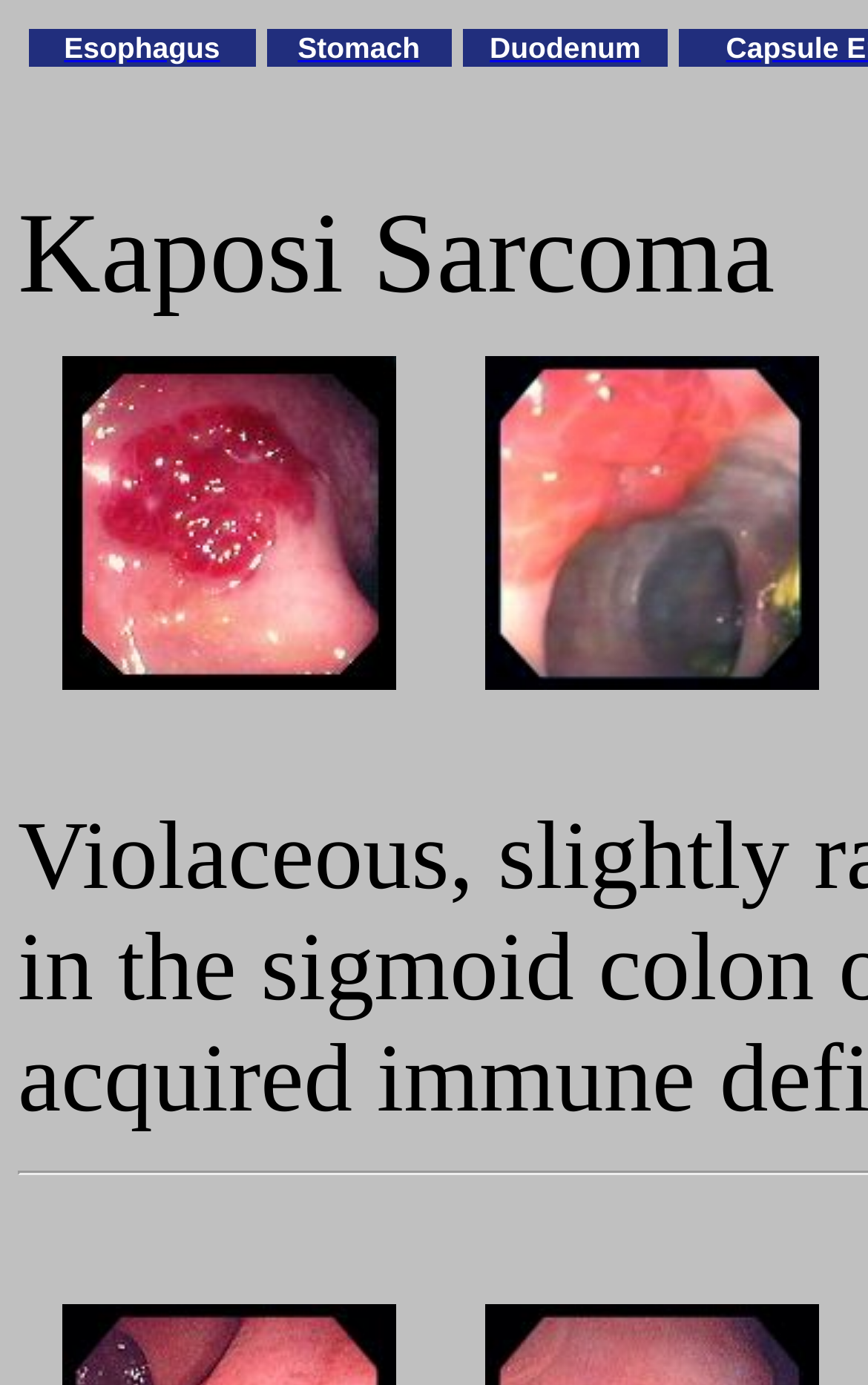Describe all visible elements and their arrangement on the webpage.

The webpage is about Kaposi Sarcoma, a type of cancer. At the top, there is a title "Kaposi Sarcoma" that spans almost the entire width of the page. Below the title, there is a grid of three cells, each containing a link to a different part of the digestive system: Esophagus, Stomach, and Duodenum. These links are positioned side by side, with the Esophagus link on the left, the Stomach link in the middle, and the Duodenum link on the right. 

In the middle of the page, there are two images, one on the left and one on the right, which are likely related to Kaposi Sarcoma. The image on the left is positioned below the grid of links, while the image on the right is aligned with the bottom of the grid.